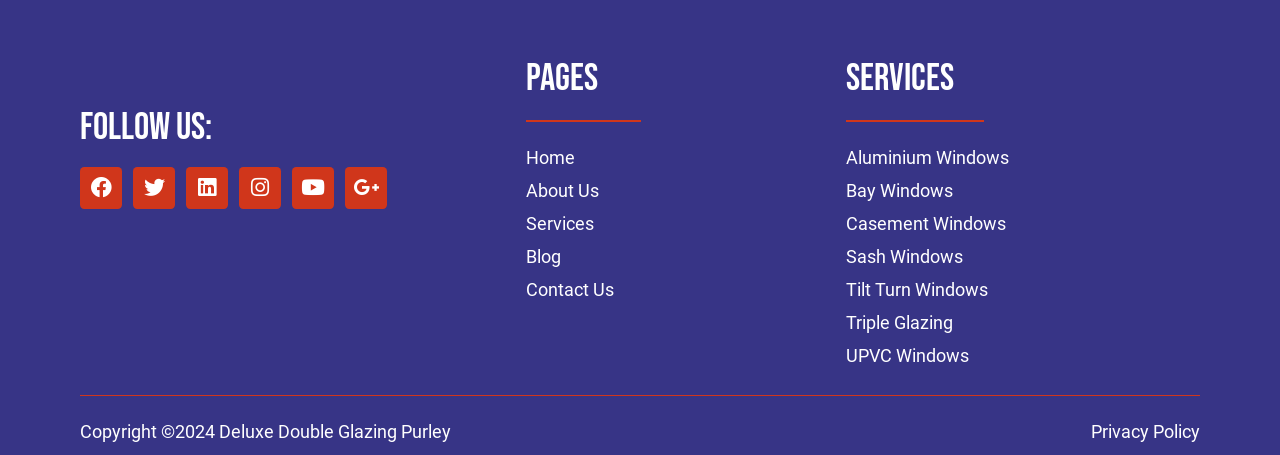Find the bounding box of the UI element described as follows: "Aluminium Windows".

[0.661, 0.316, 0.945, 0.375]